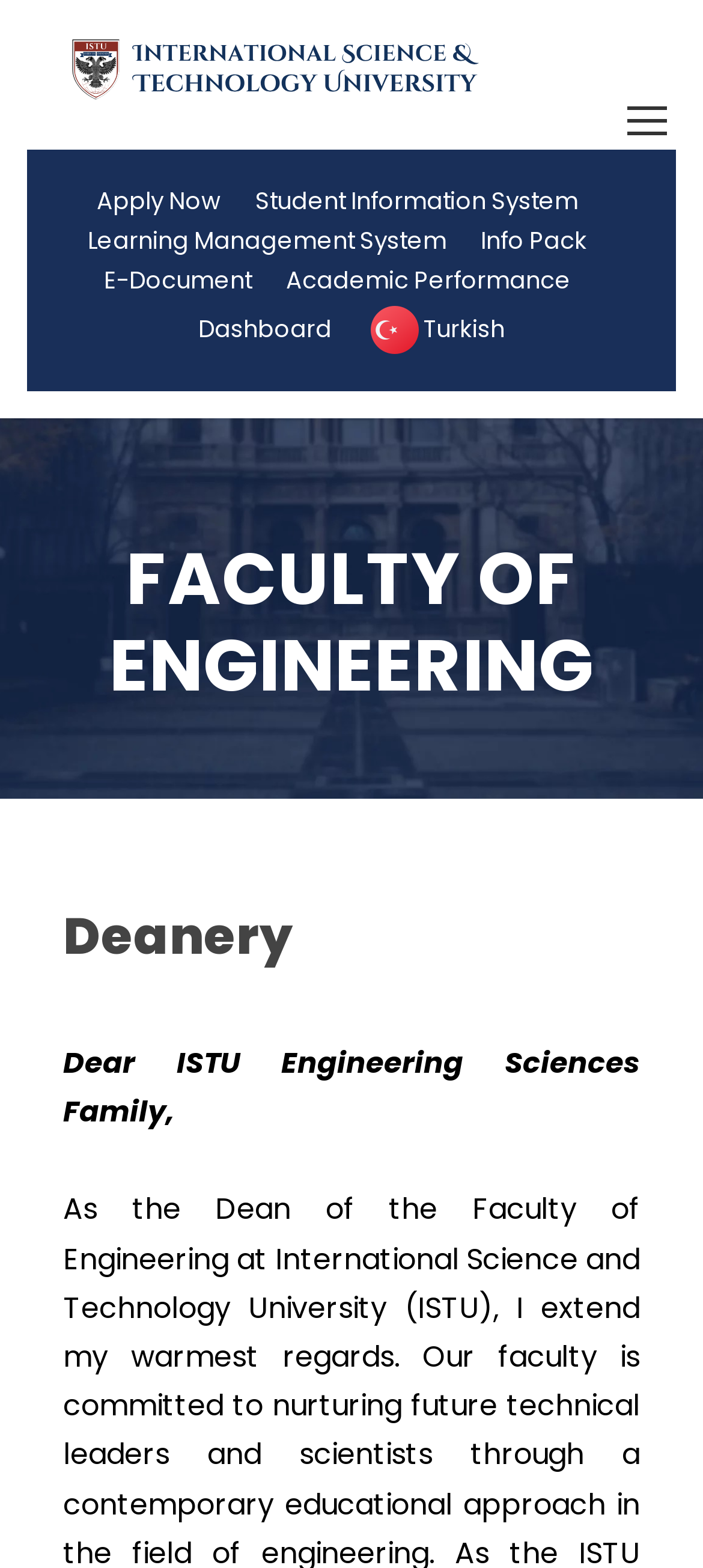Answer the question below with a single word or a brief phrase: 
How many links are on the webpage?

9